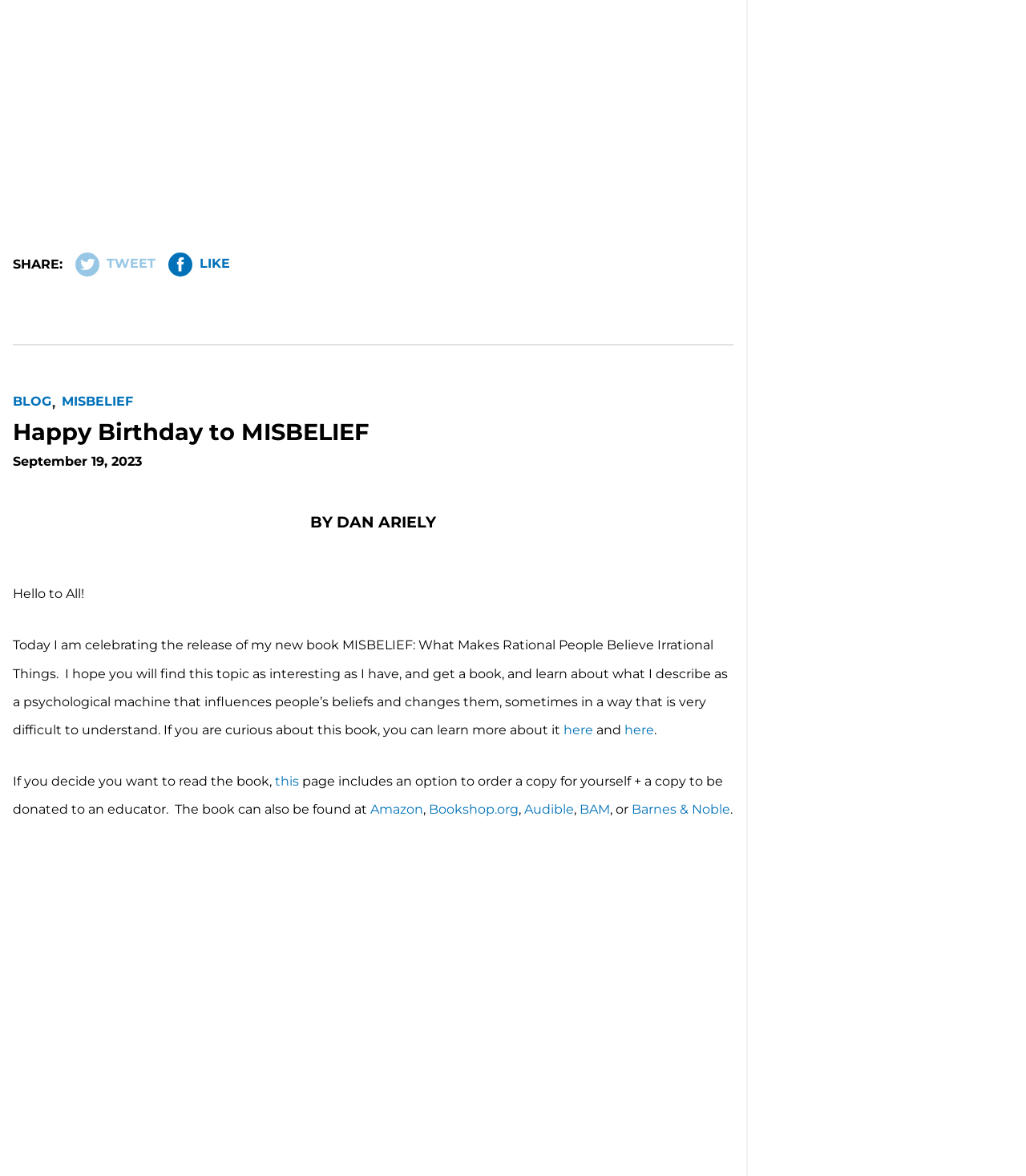Identify the bounding box coordinates for the region to click in order to carry out this instruction: "Read the blog post". Provide the coordinates using four float numbers between 0 and 1, formatted as [left, top, right, bottom].

[0.012, 0.335, 0.06, 0.348]